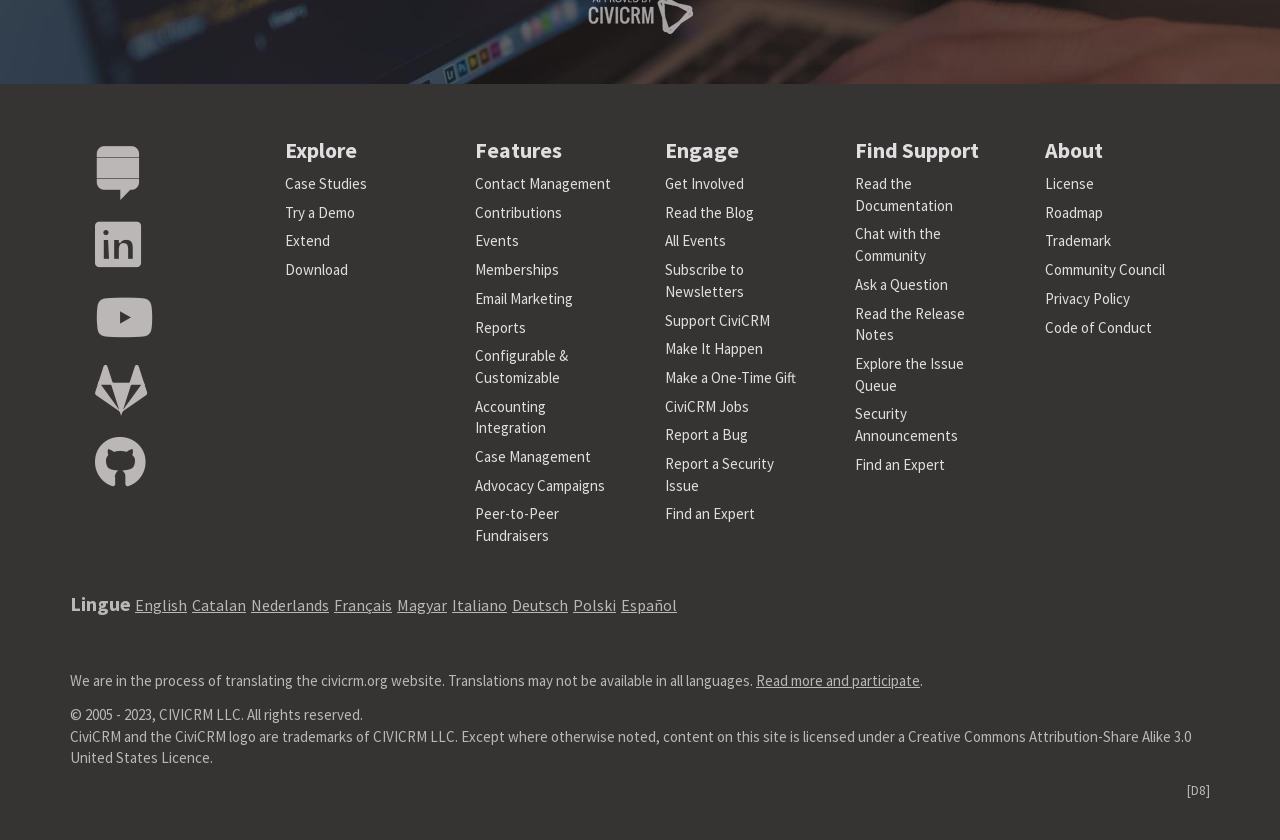Pinpoint the bounding box coordinates for the area that should be clicked to perform the following instruction: "Read more and participate".

[0.591, 0.799, 0.719, 0.822]